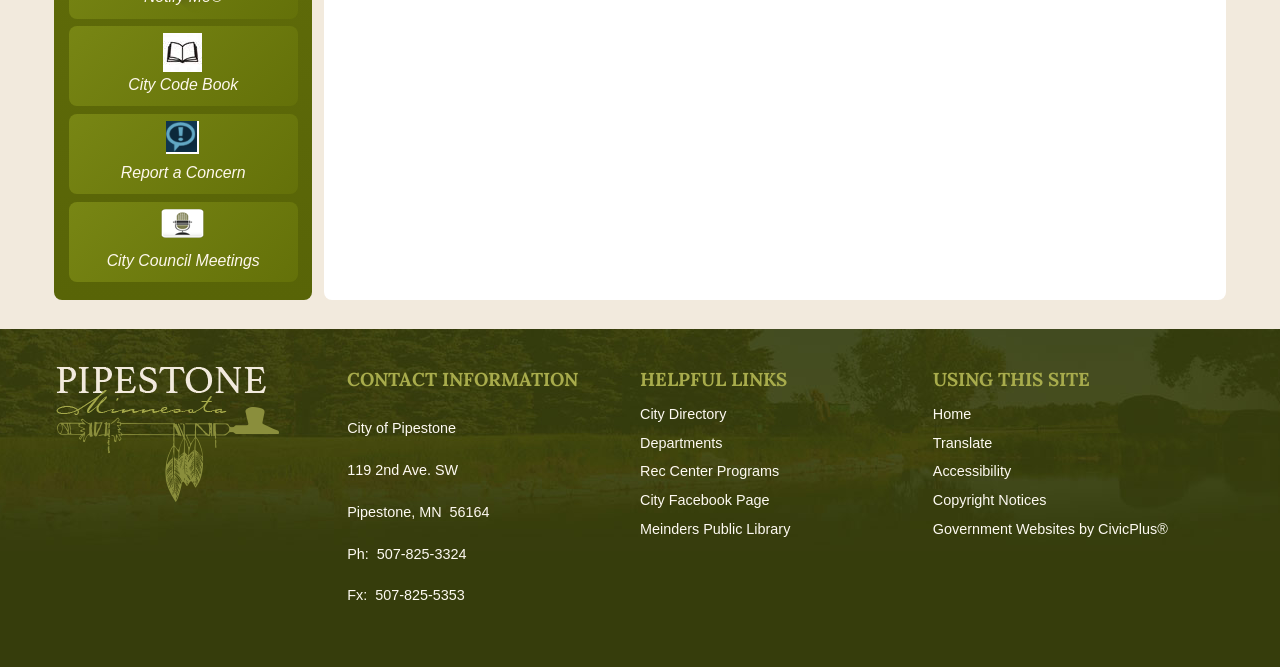Find and specify the bounding box coordinates that correspond to the clickable region for the instruction: "Report a Concern".

[0.054, 0.17, 0.233, 0.291]